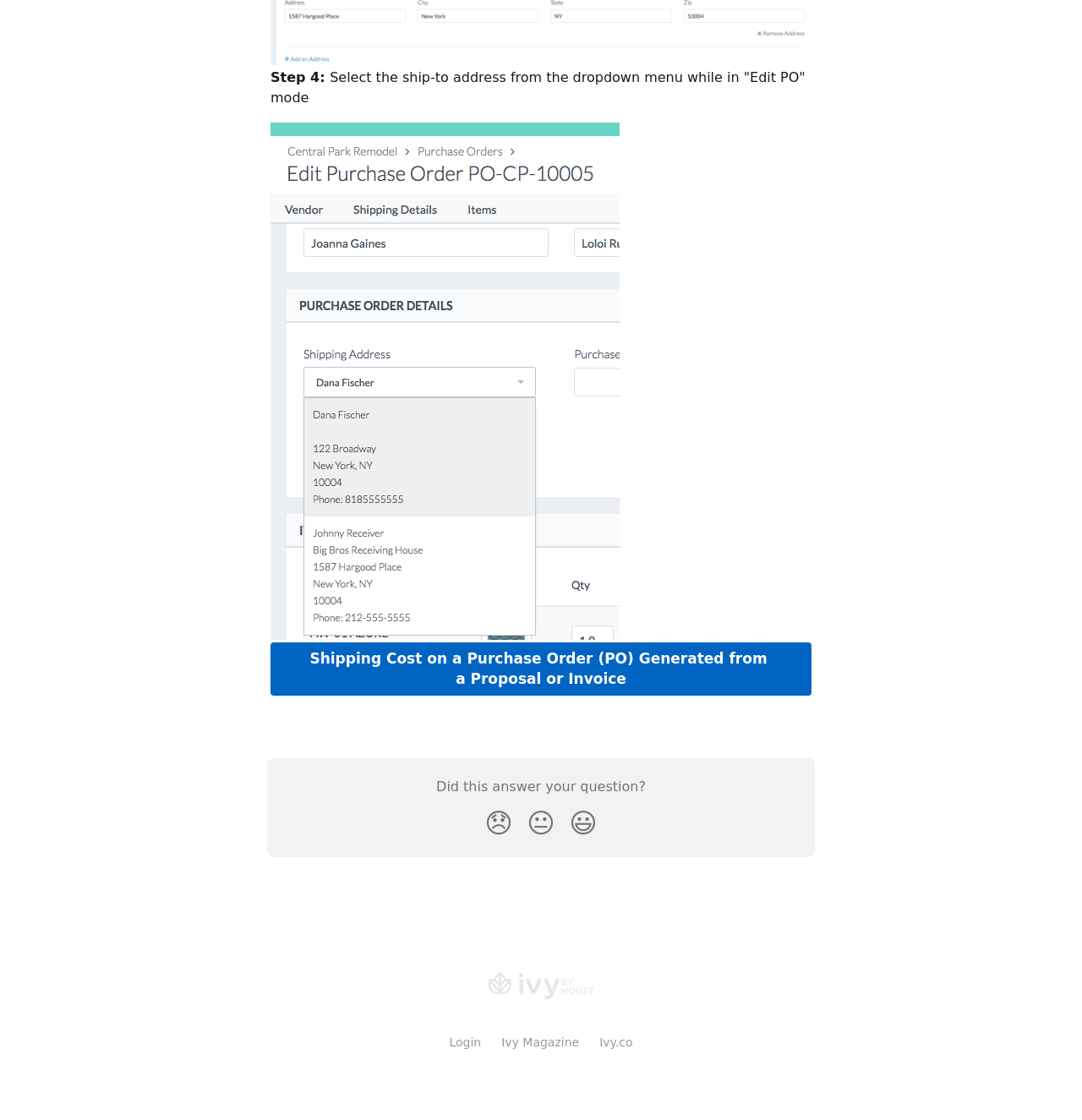Provide the bounding box coordinates of the UI element this sentence describes: "admin".

None